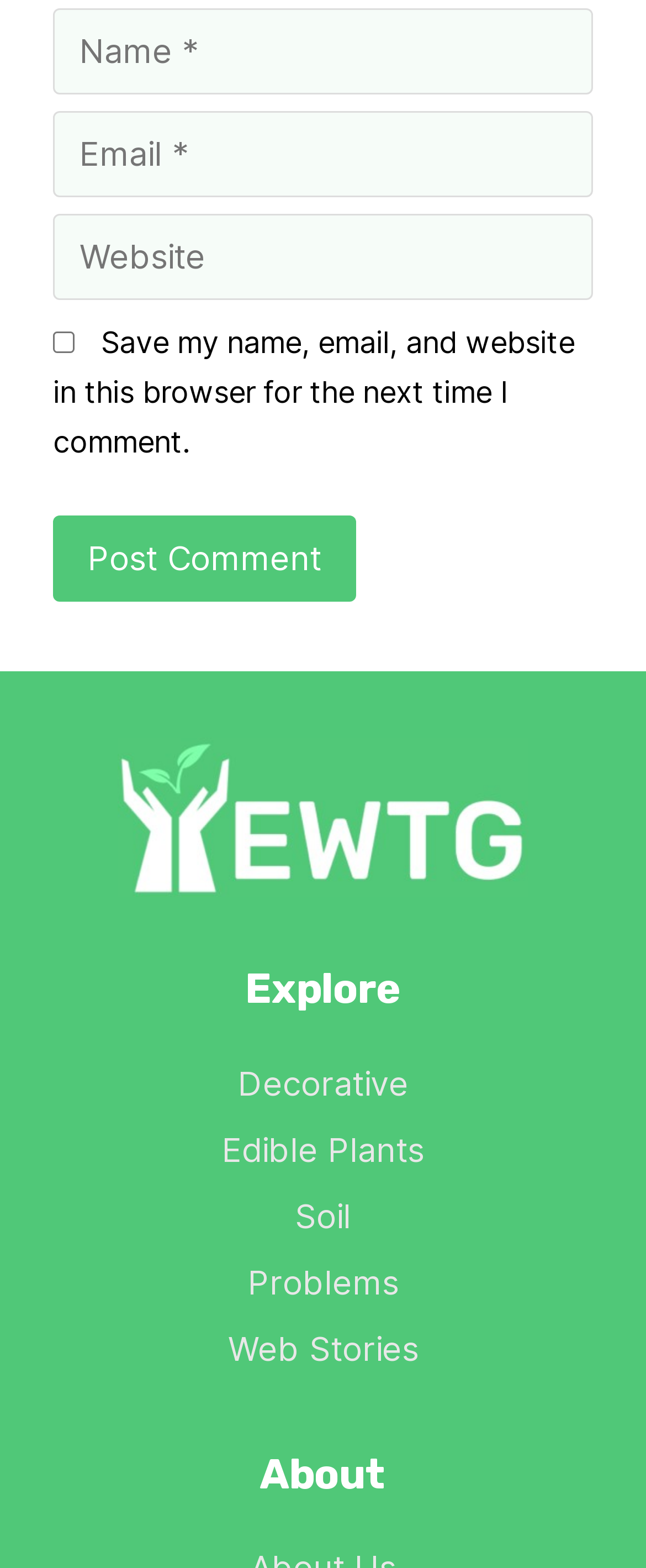Find the bounding box coordinates of the element to click in order to complete the given instruction: "Click the Post Comment button."

[0.082, 0.329, 0.551, 0.384]